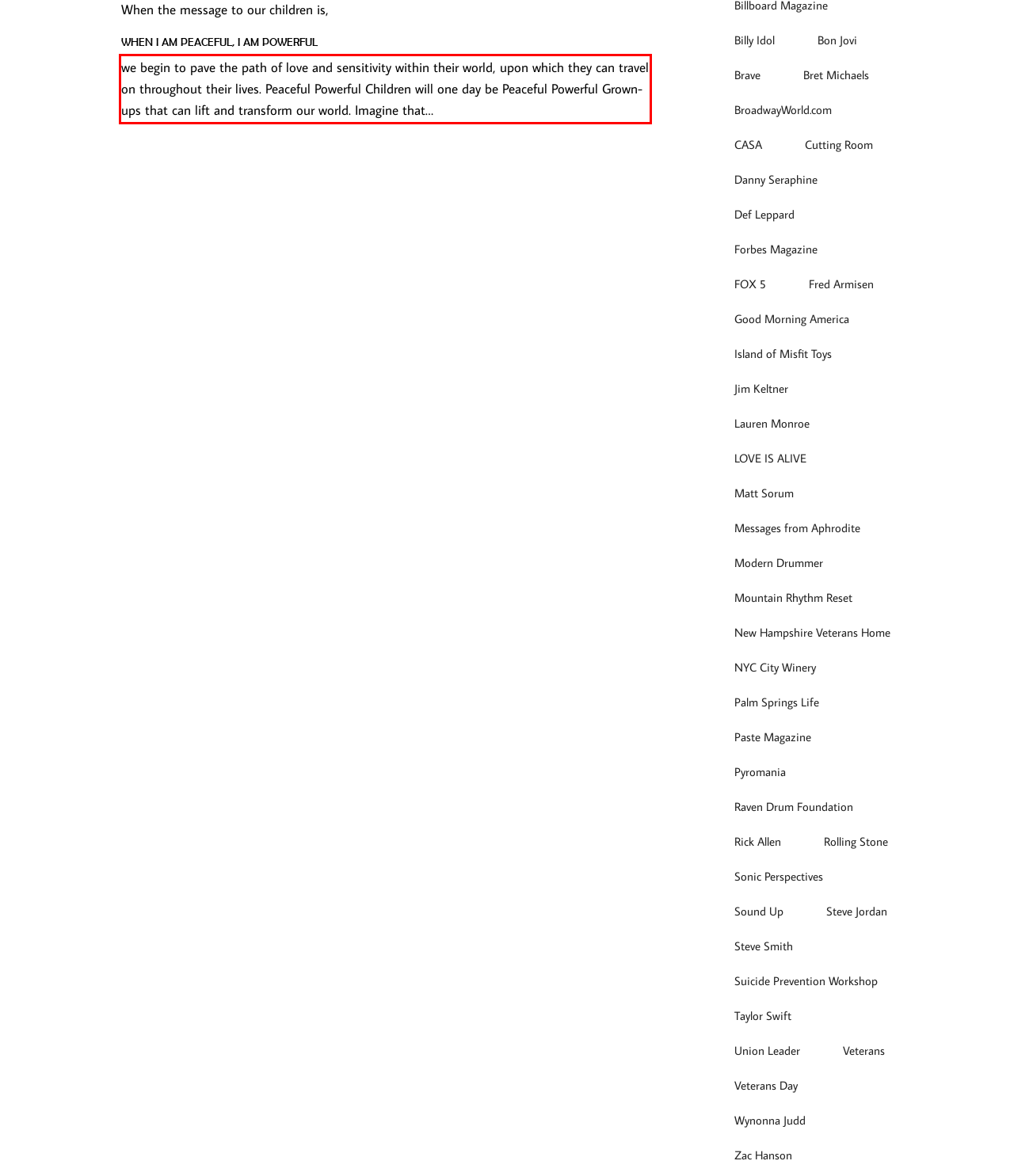Please use OCR to extract the text content from the red bounding box in the provided webpage screenshot.

we begin to pave the path of love and sensitivity within their world, upon which they can travel on throughout their lives. Peaceful Powerful Children will one day be Peaceful Powerful Grown-ups that can lift and transform our world. Imagine that…